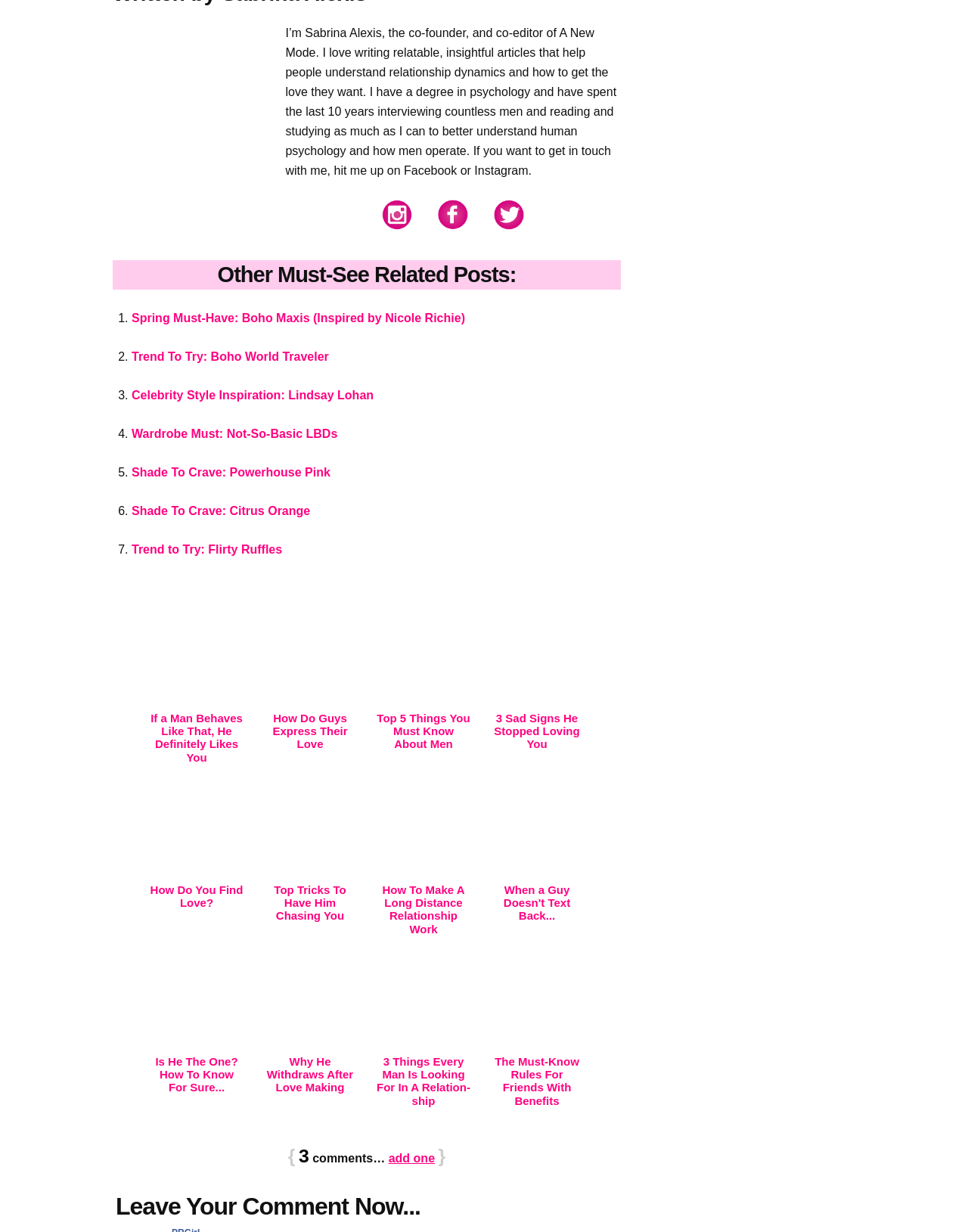Please identify the coordinates of the bounding box for the clickable region that will accomplish this instruction: "Check out the related post 'If a Man Behaves Like That, He Definitely Likes You'".

[0.148, 0.487, 0.259, 0.62]